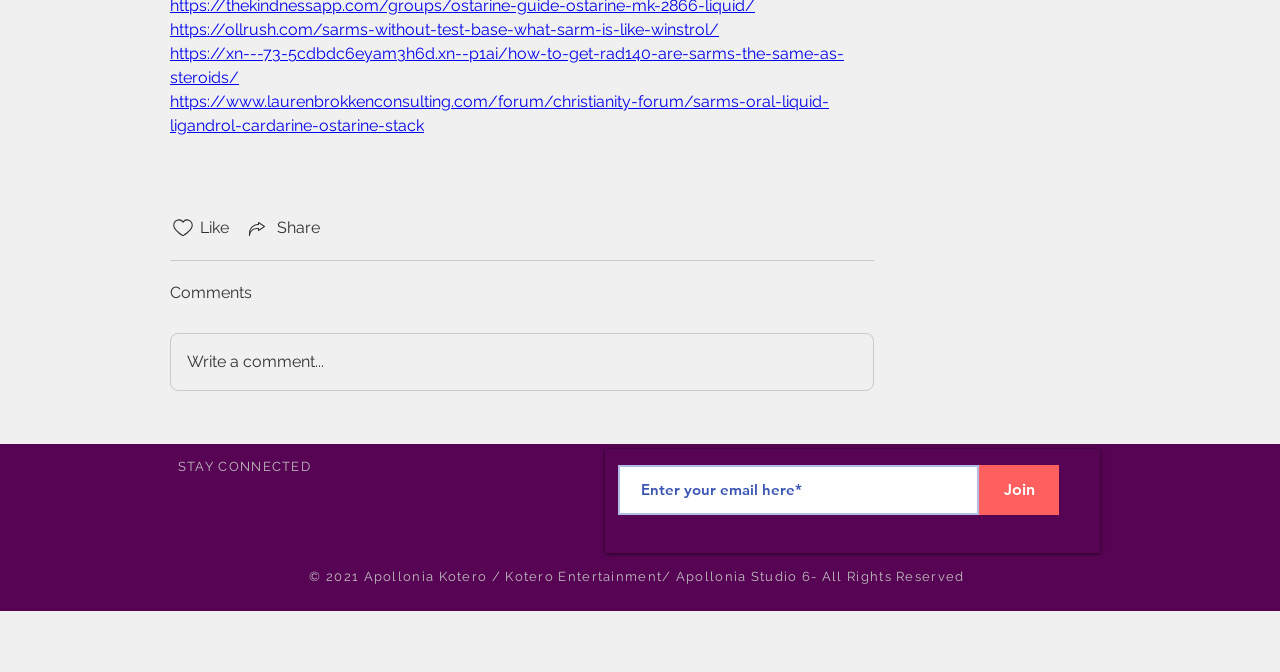Locate the UI element described as follows: "parent_node: Like aria-label="Likes icon unchecked"". Return the bounding box coordinates as four float numbers between 0 and 1 in the order [left, top, right, bottom].

[0.133, 0.321, 0.153, 0.357]